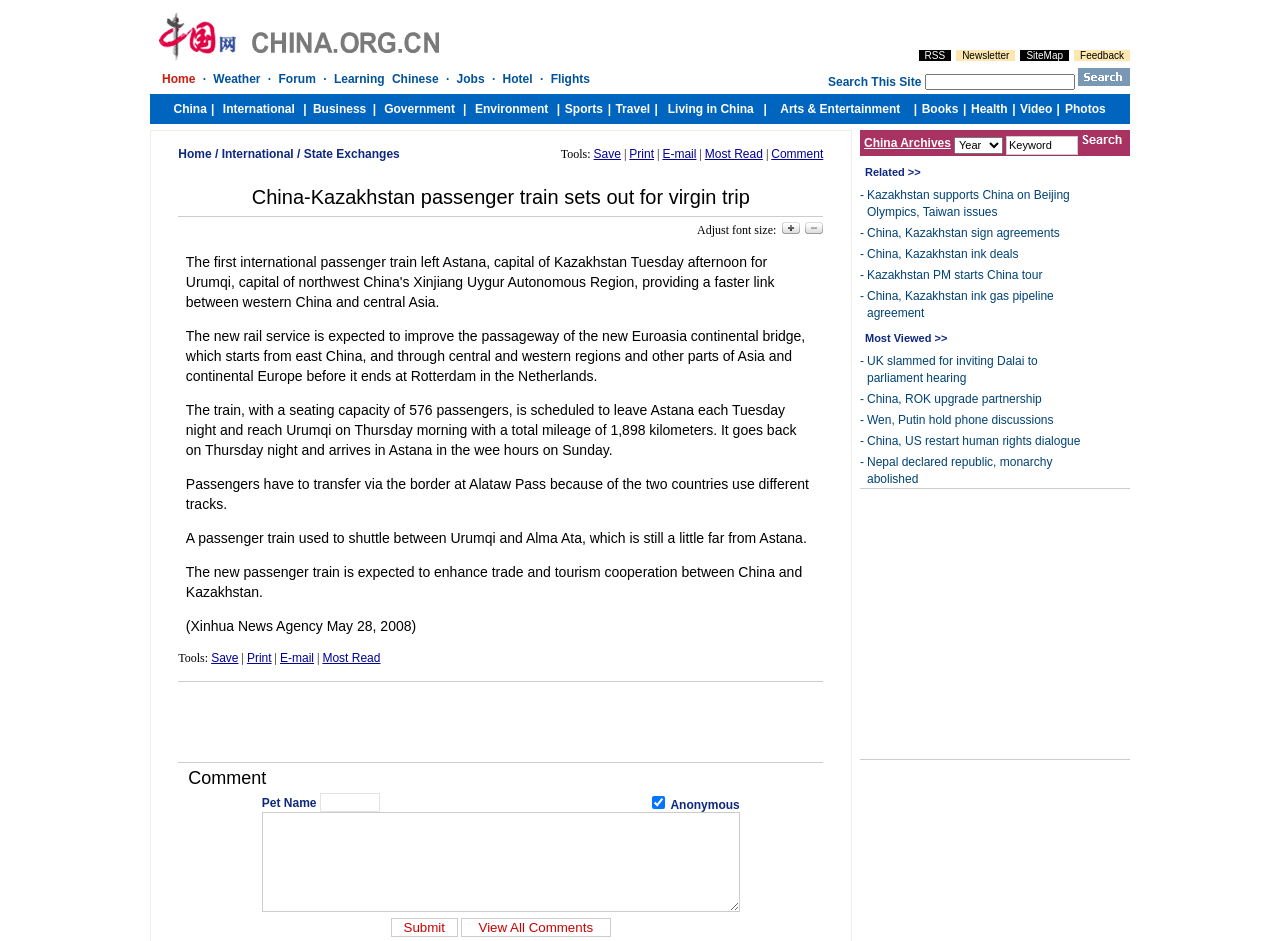Show the bounding box coordinates for the HTML element as described: "China, Kazakhstan sign agreements".

[0.677, 0.24, 0.828, 0.255]